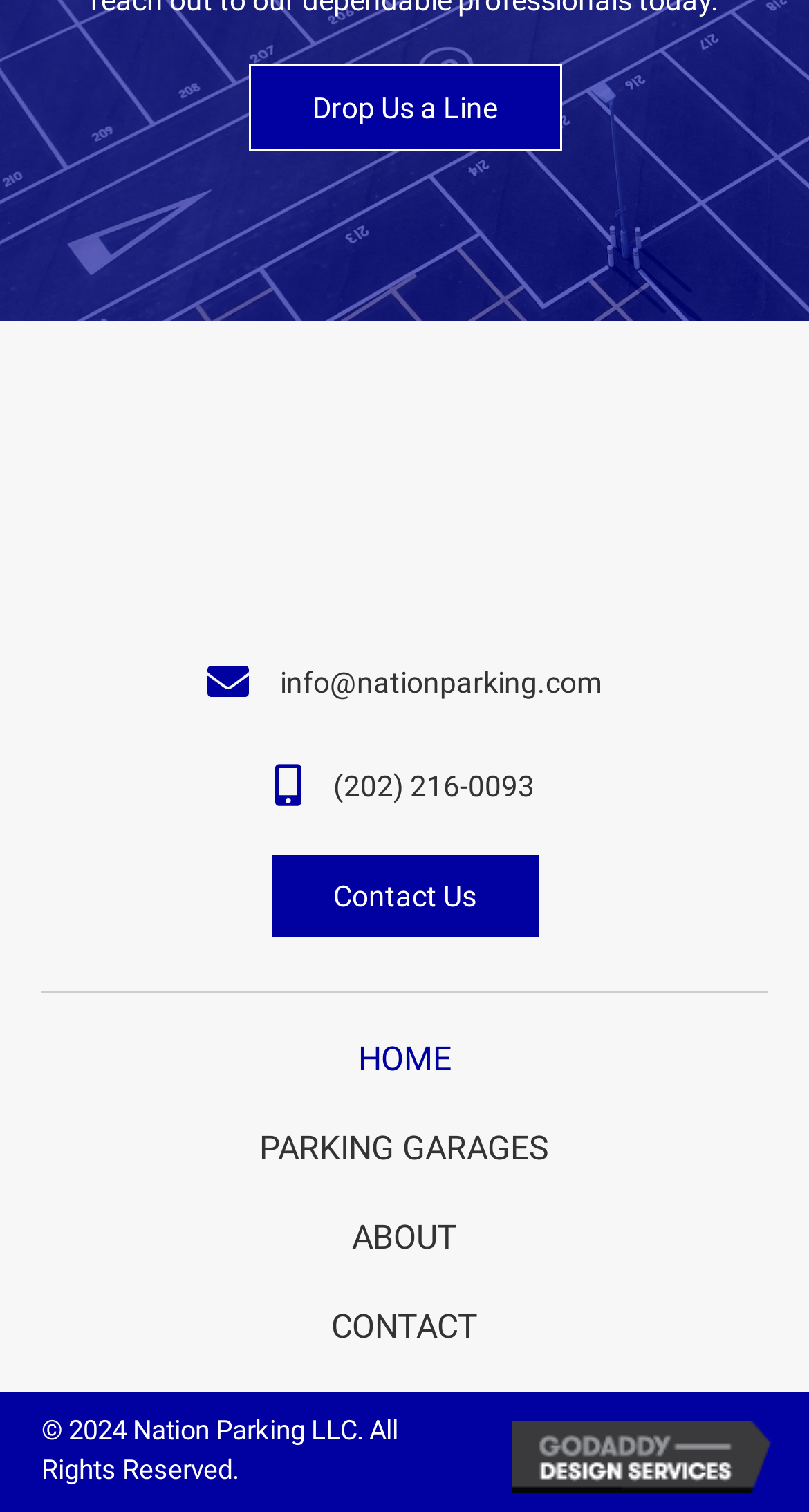Determine the bounding box coordinates of the UI element described below. Use the format (top-left x, top-left y, bottom-right x, bottom-right y) with floating point numbers between 0 and 1: About

[0.051, 0.789, 0.949, 0.848]